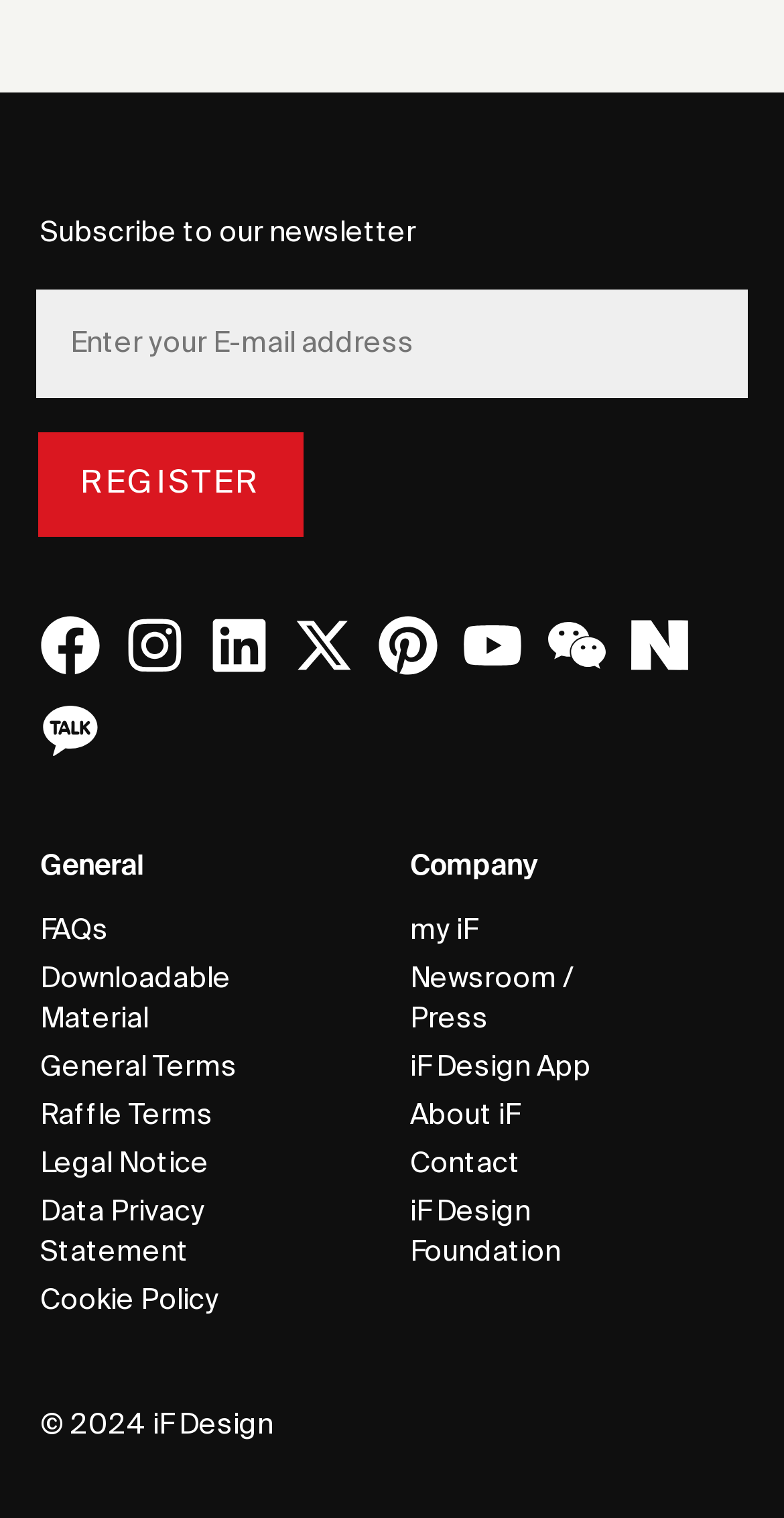Mark the bounding box of the element that matches the following description: "# Automated Border Control".

None